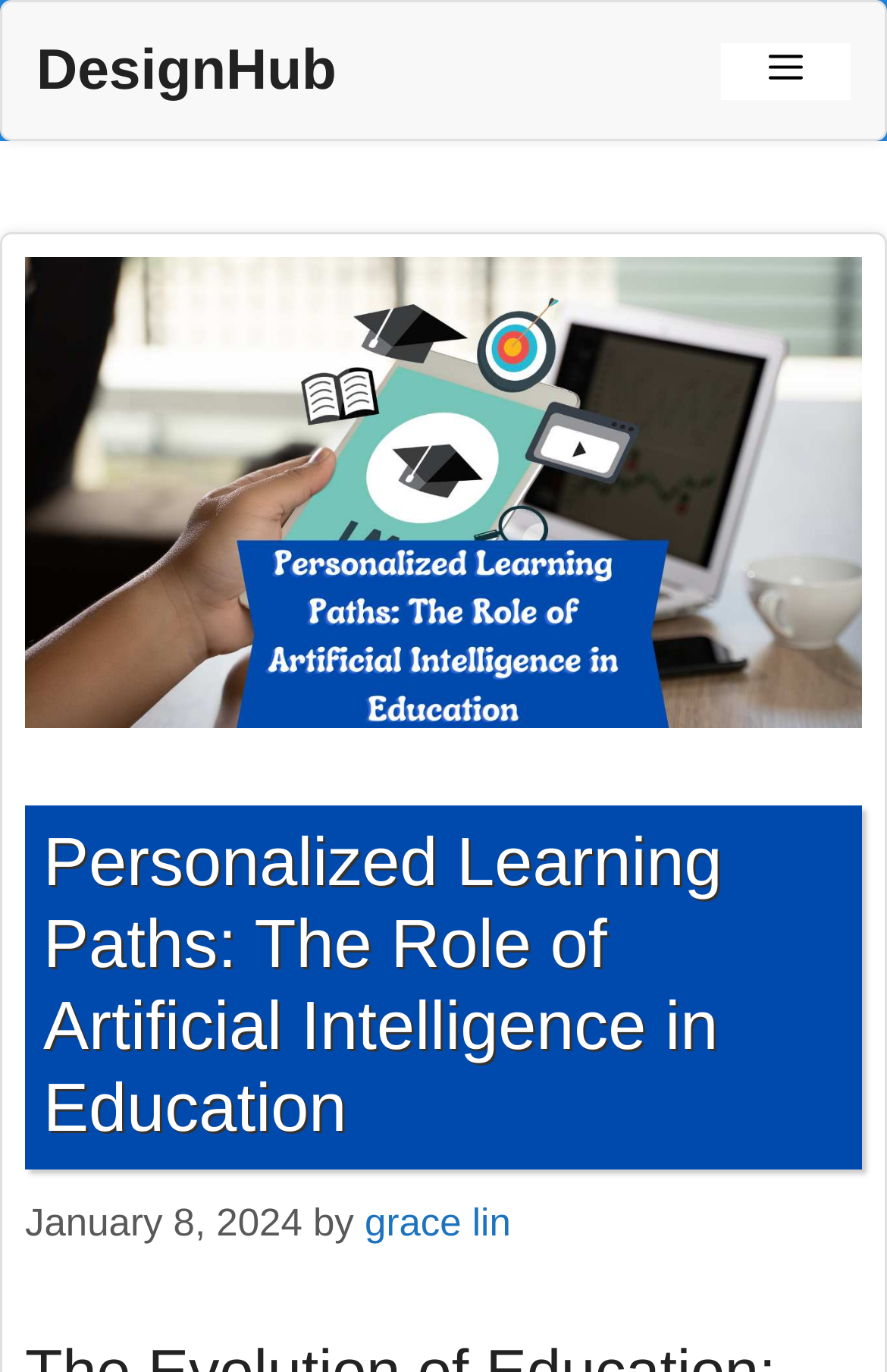Provide your answer in a single word or phrase: 
What is the main topic of the article?

Personalized Learning Paths